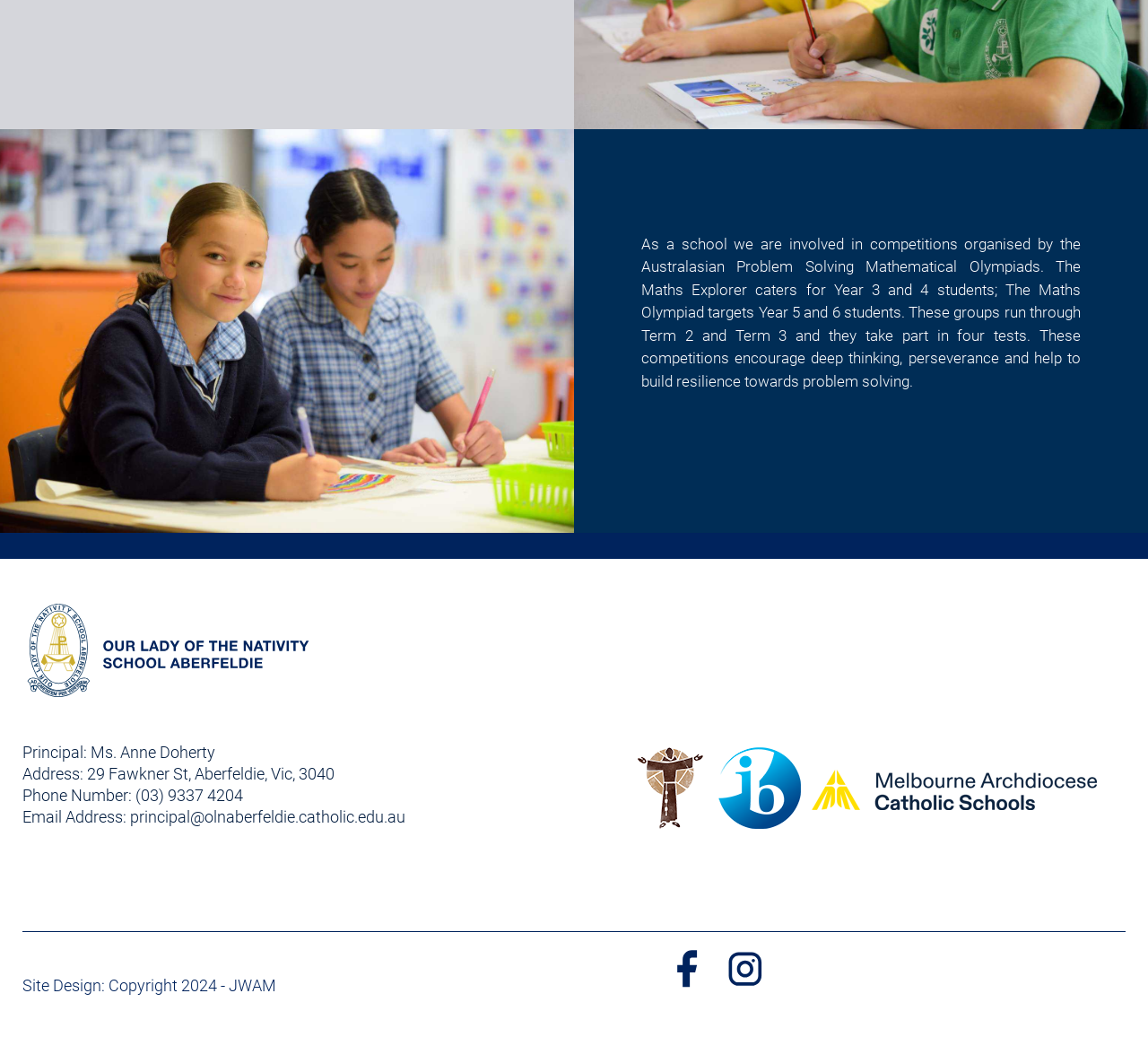Using floating point numbers between 0 and 1, provide the bounding box coordinates in the format (top-left x, top-left y, bottom-right x, bottom-right y). Locate the UI element described here: principal@olnaberfeldie.catholic.edu.au

[0.113, 0.779, 0.353, 0.797]